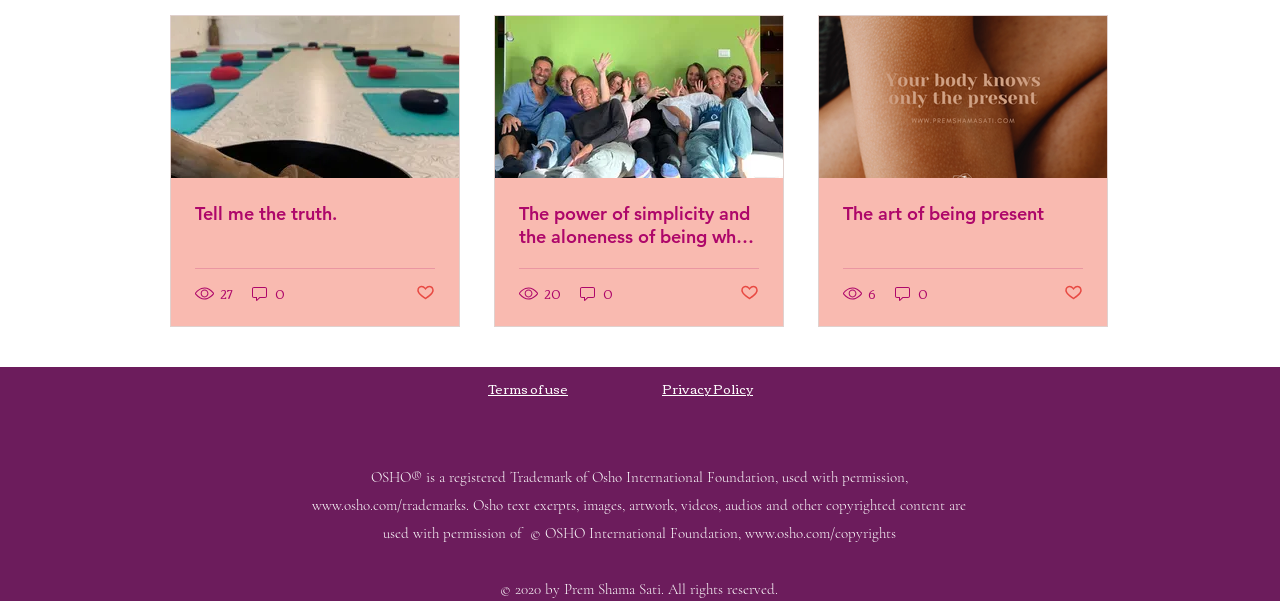Find and indicate the bounding box coordinates of the region you should select to follow the given instruction: "Click on the link 'Tell me the truth.'".

[0.152, 0.336, 0.34, 0.374]